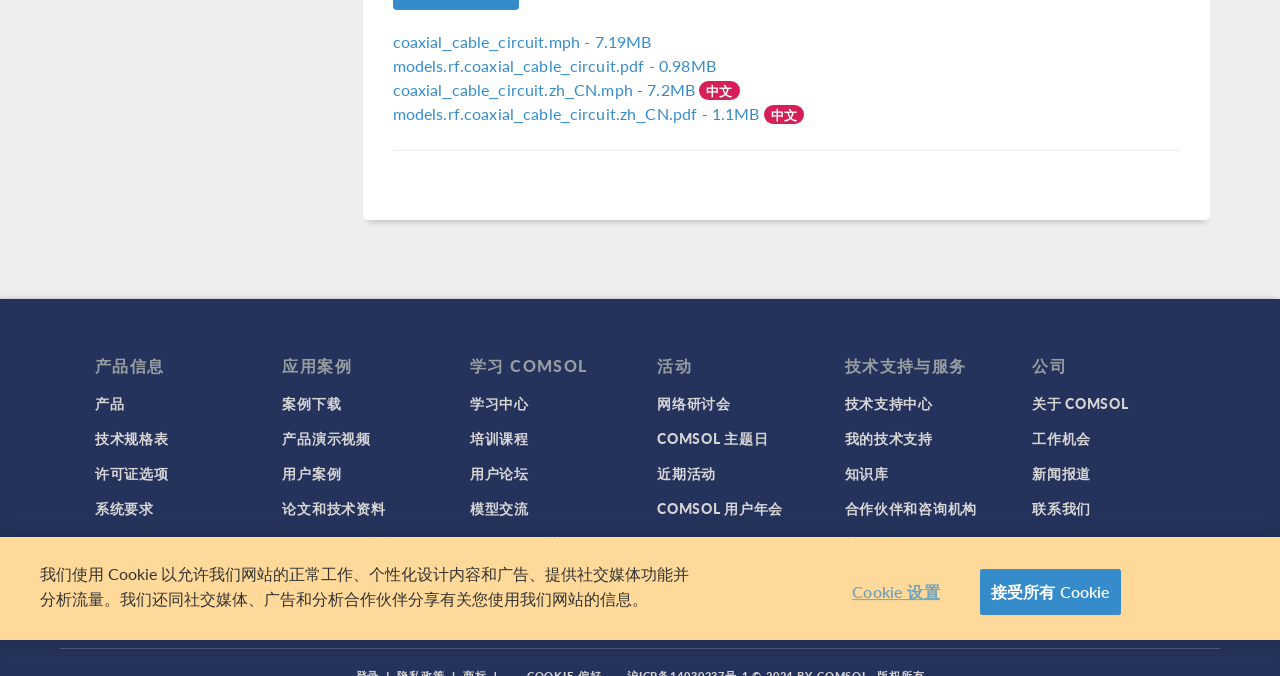Identify the bounding box of the UI component described as: "models.rf.coaxial_cable_circuit.pdf - 0.98MB".

[0.307, 0.08, 0.559, 0.114]